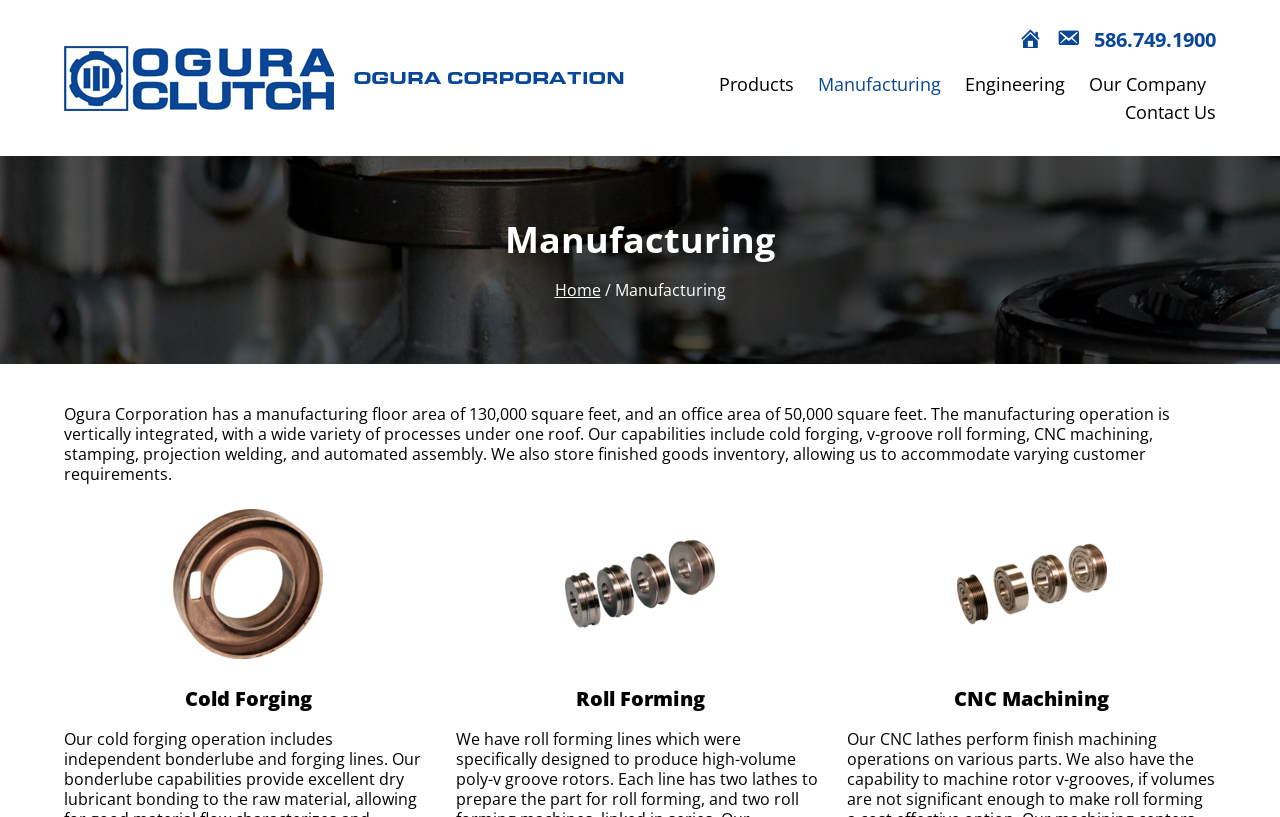What is the third manufacturing capability listed?
Analyze the image and deliver a detailed answer to the question.

I found this information by looking at the list of manufacturing capabilities, which includes cold forging, v-groove roll forming, CNC machining, and others. CNC machining is the third item in this list.